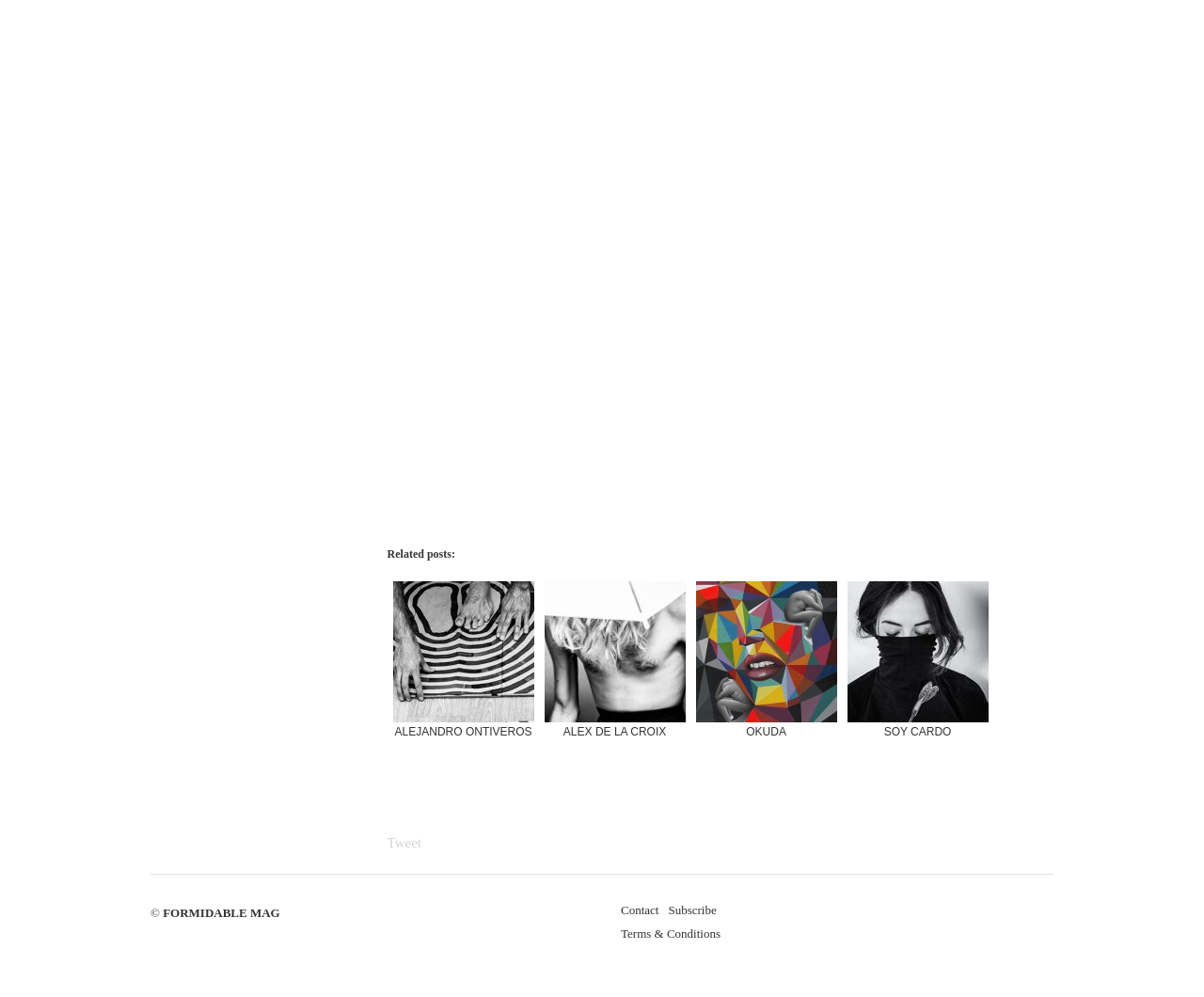Identify the bounding box coordinates of the element to click to follow this instruction: 'Visit ALEJANDRO ONTIVEROS' page'. Ensure the coordinates are four float values between 0 and 1, provided as [left, top, right, bottom].

[0.322, 0.577, 0.448, 0.792]